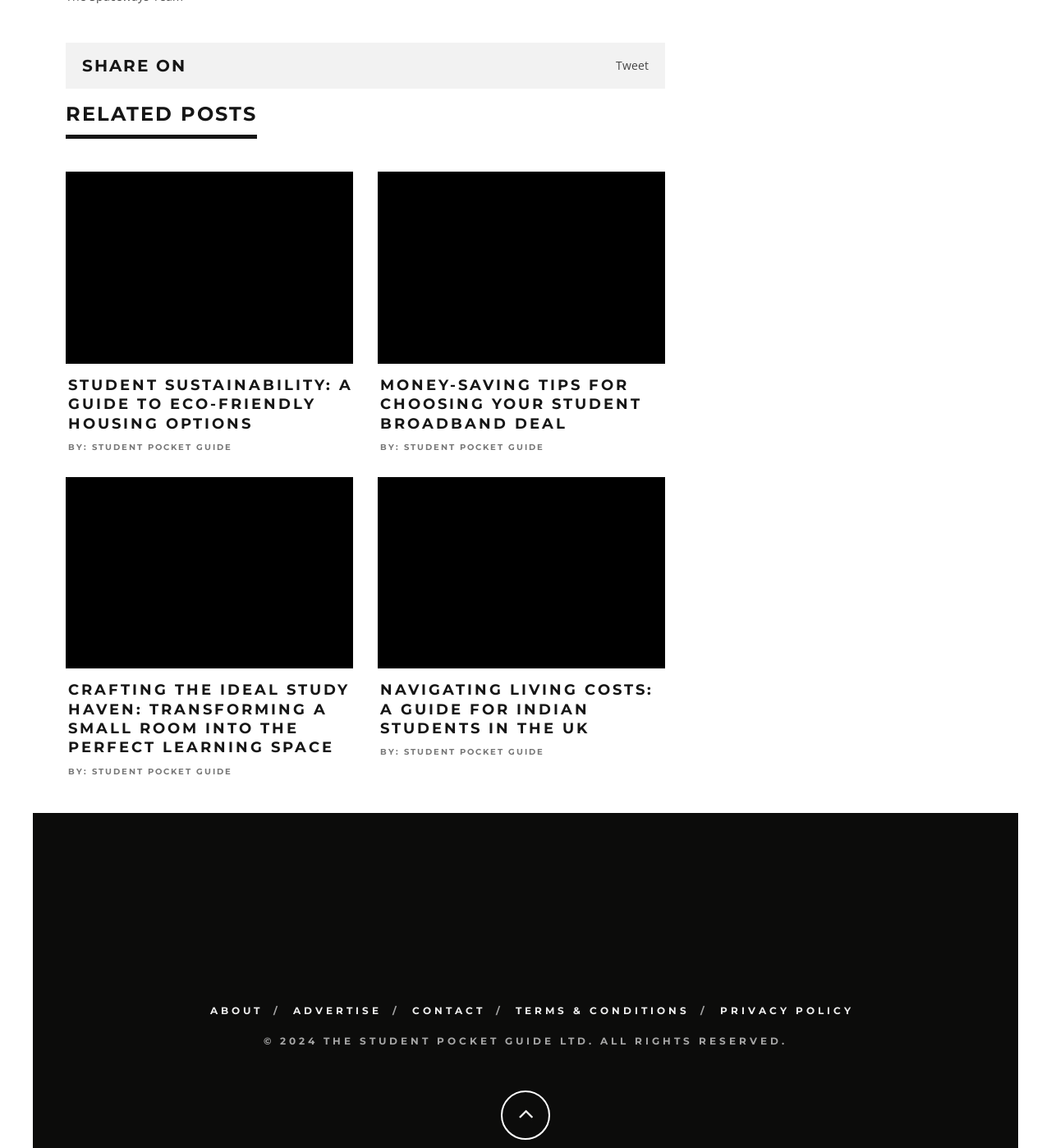What is the name of the website?
Based on the screenshot, answer the question with a single word or phrase.

THE STUDENT POCKET GUIDE